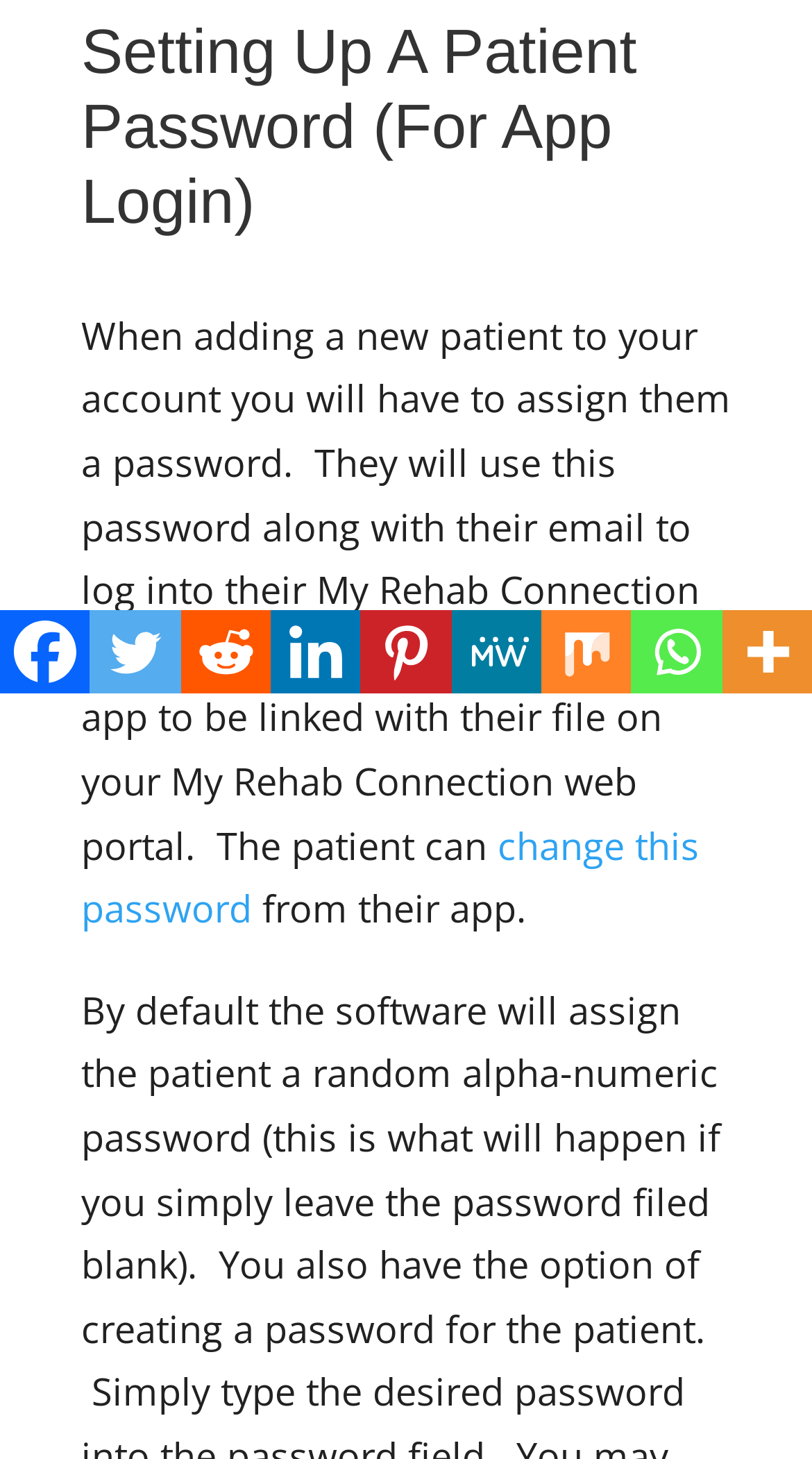Using the description: "change this password", determine the UI element's bounding box coordinates. Ensure the coordinates are in the format of four float numbers between 0 and 1, i.e., [left, top, right, bottom].

[0.1, 0.562, 0.862, 0.64]